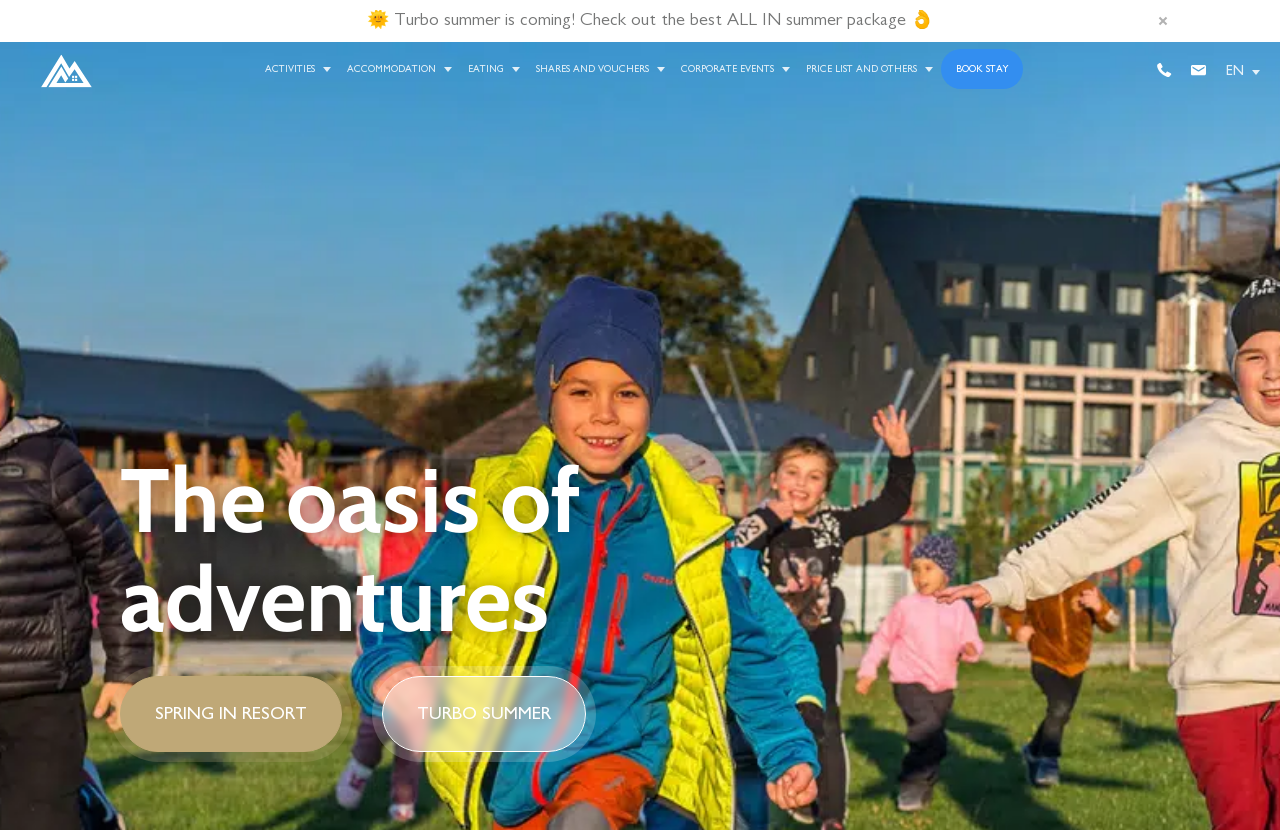How many call-to-action buttons are there?
Carefully examine the image and provide a detailed answer to the question.

There are two call-to-action buttons on the webpage, which can be found by looking at the links with text 'BOOK STAY' and the other empty link with a bounding box coordinate of [0.895, 0.063, 0.923, 0.106]. These buttons are likely to be used for booking or taking action on the webpage.